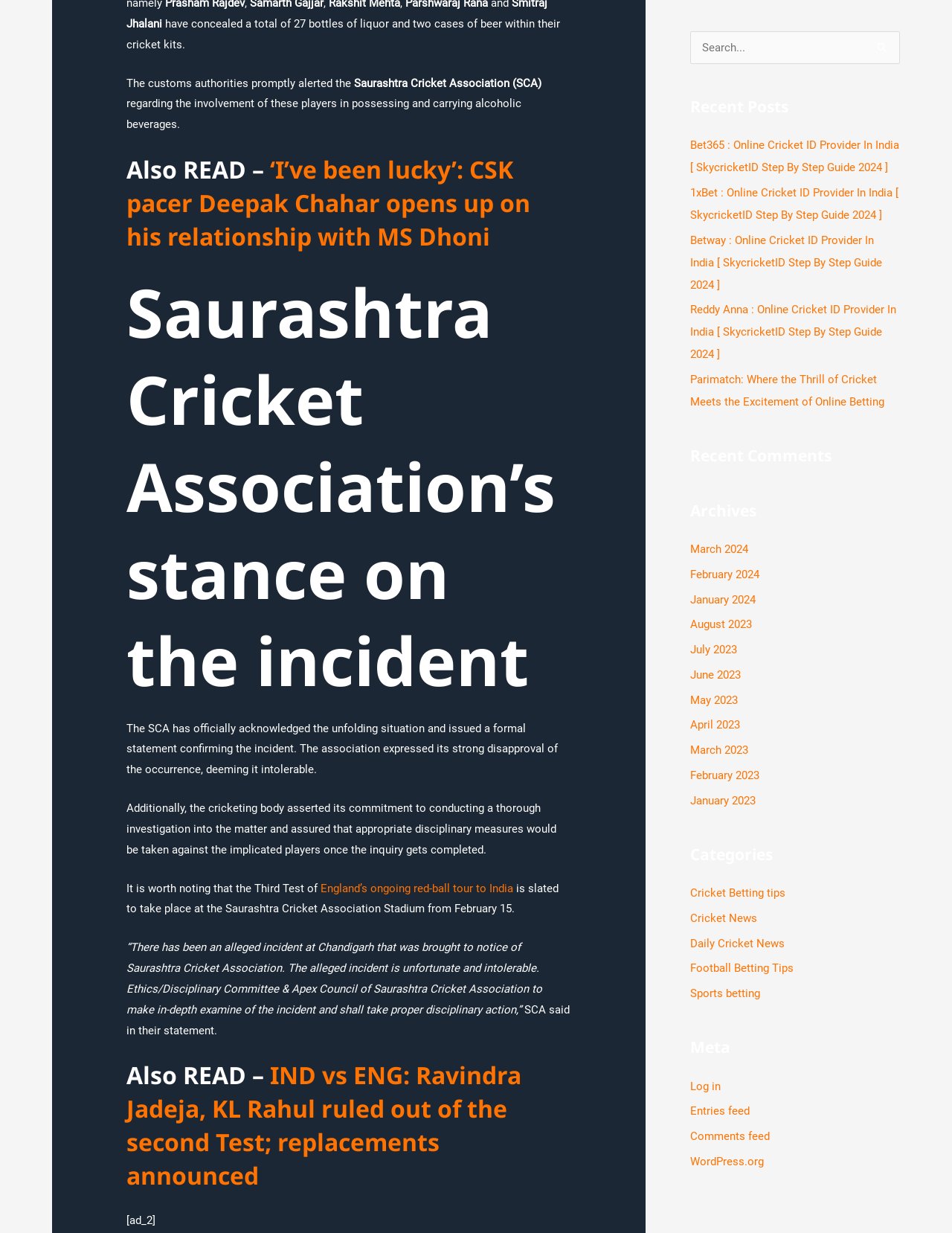What is the name of the stadium where the Third Test of England's ongoing red-ball tour to India will take place?
Answer the question with a detailed explanation, including all necessary information.

According to the article, the Third Test of England's ongoing red-ball tour to India will take place at the Saurashtra Cricket Association Stadium from February 15.